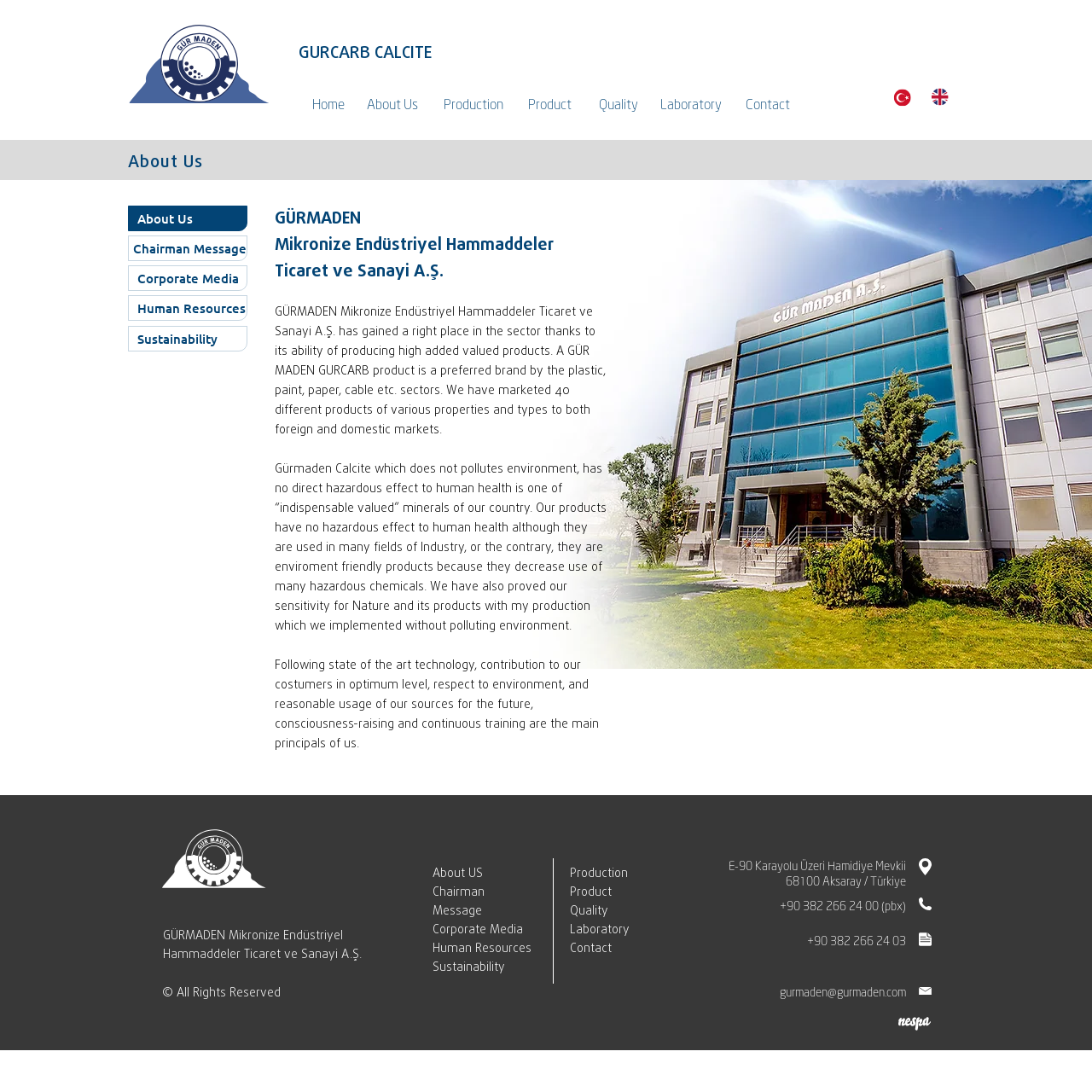Provide your answer in one word or a succinct phrase for the question: 
What is the company name?

GÜRMADEN